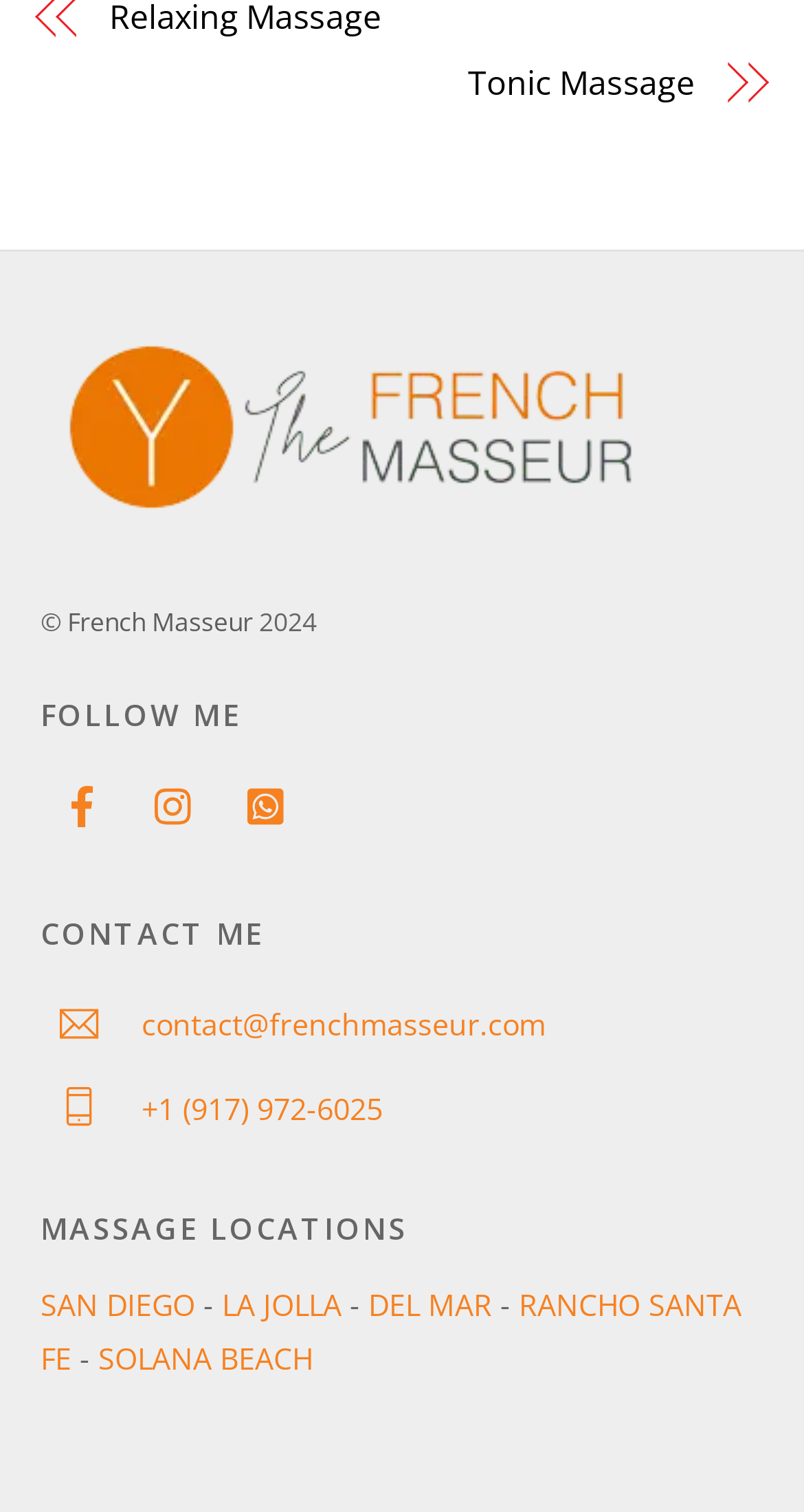Identify the bounding box for the UI element described as: "DEL MAR". The coordinates should be four float numbers between 0 and 1, i.e., [left, top, right, bottom].

[0.458, 0.85, 0.622, 0.876]